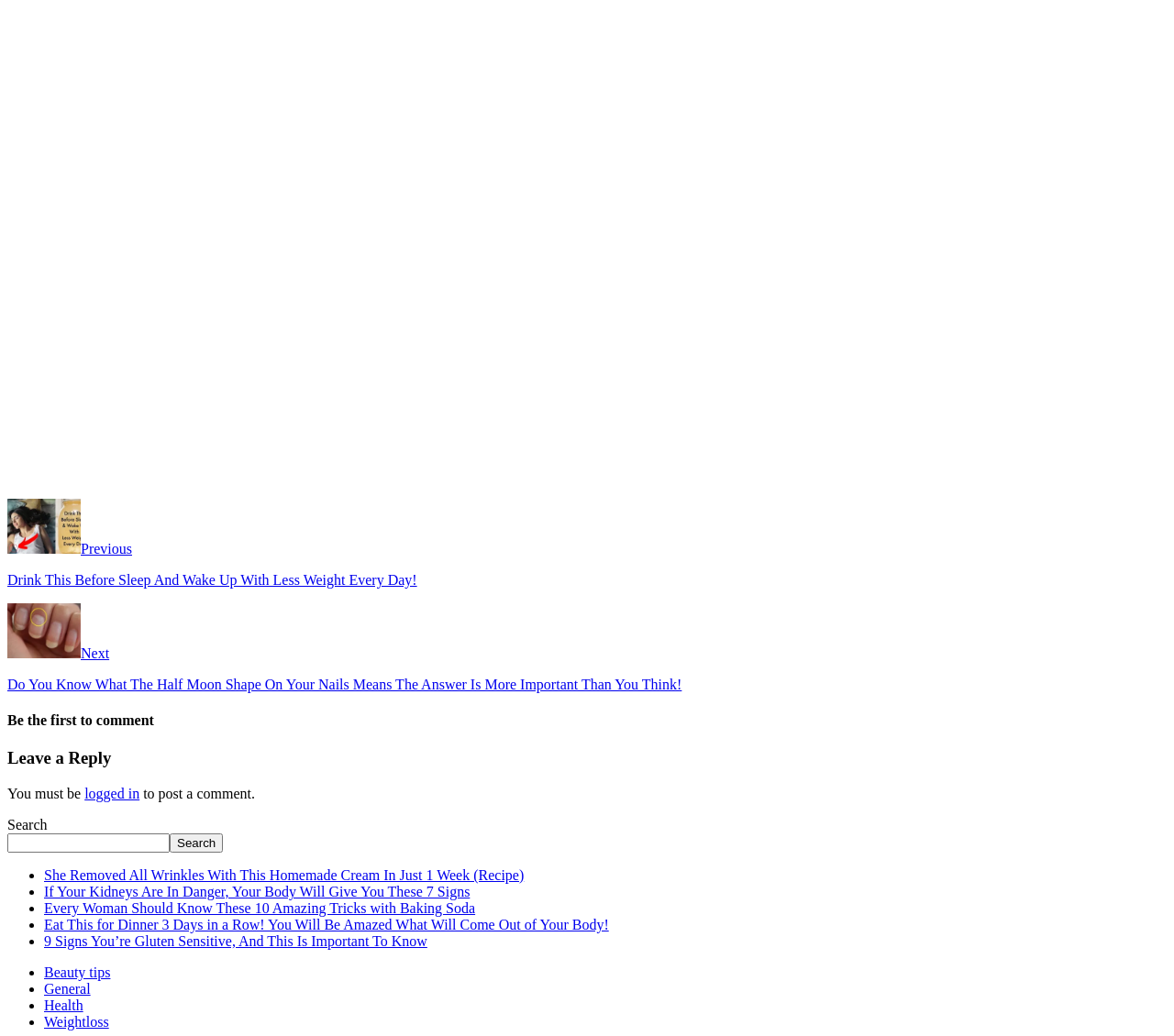What is required to post a comment on the website?
Please provide a comprehensive answer based on the details in the screenshot.

The website has a comment section, and it indicates that users must be logged in to post a comment. This is evident from the text 'You must be logged in to post a comment.' which is located below the 'Leave a Reply' heading.